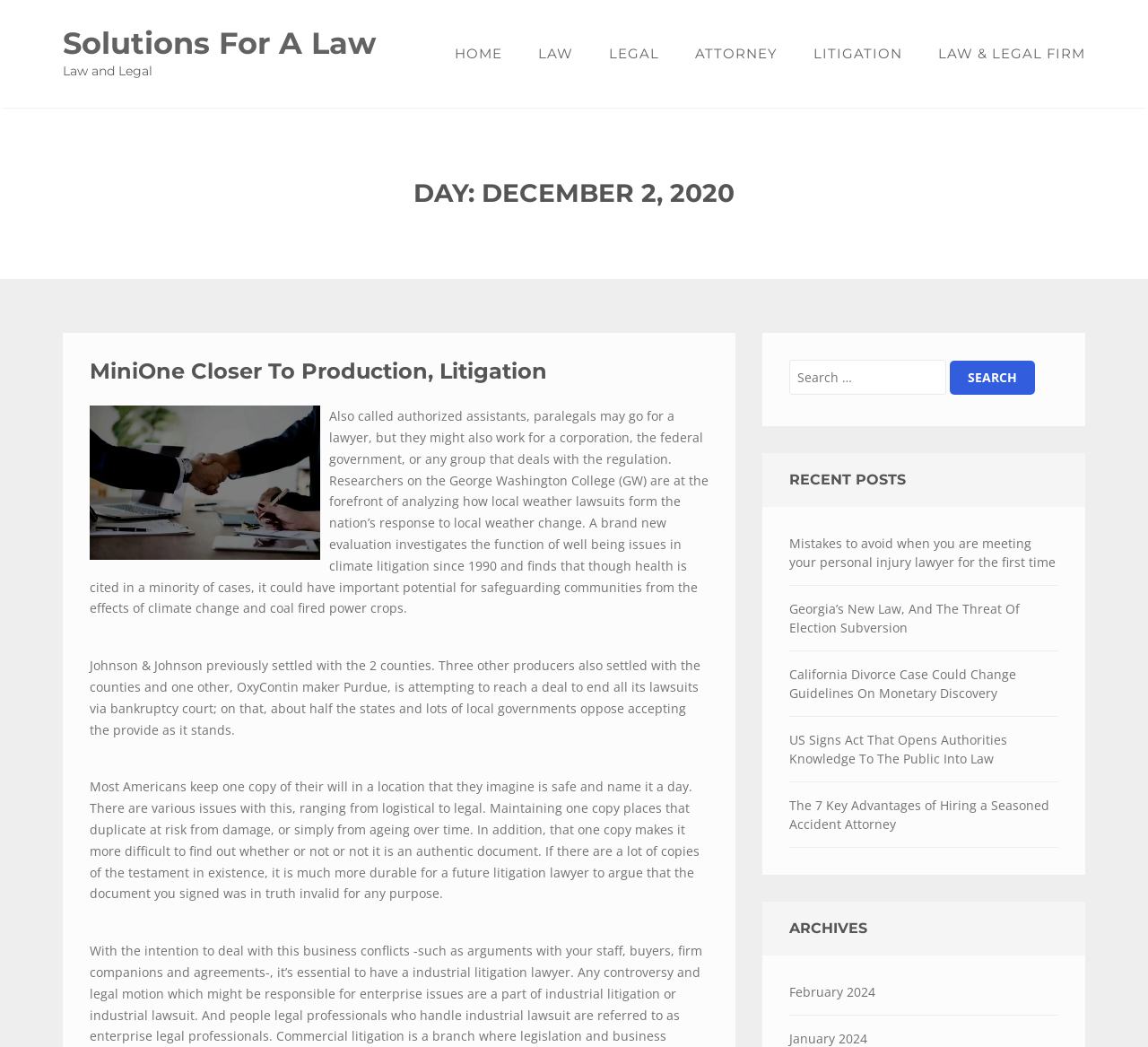Please determine the bounding box coordinates of the section I need to click to accomplish this instruction: "Read about MiniOne Closer To Production, Litigation".

[0.078, 0.342, 0.477, 0.367]